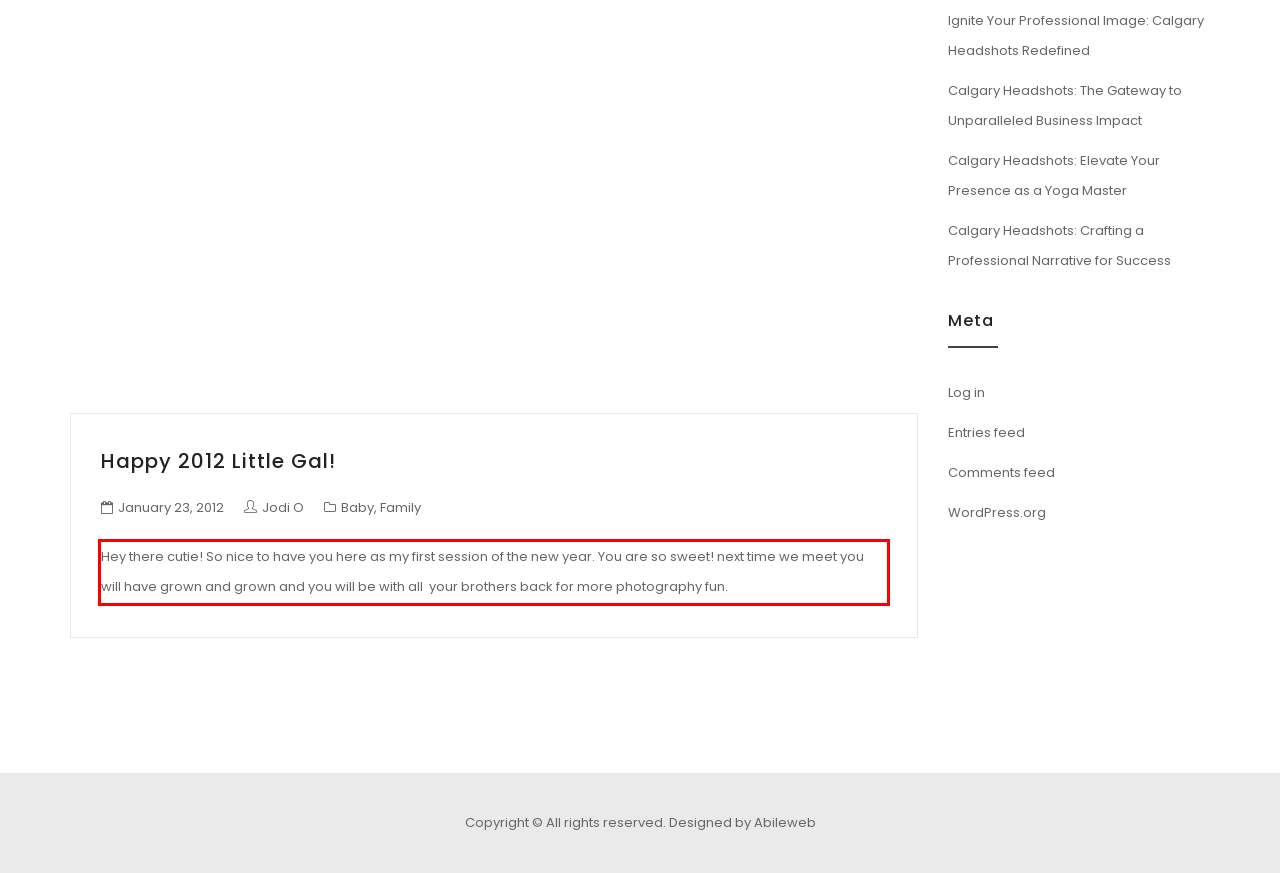Examine the screenshot of the webpage, locate the red bounding box, and perform OCR to extract the text contained within it.

Hey there cutie! So nice to have you here as my first session of the new year. You are so sweet! next time we meet you will have grown and grown and you will be with all your brothers back for more photography fun.